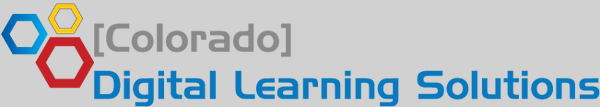Give a comprehensive caption that covers the entire image content.

The image features the logo of Colorado Digital Learning Solutions, which prominently displays geometric shapes in blue, yellow, and red. The name "Colorado" appears in a modern, understated font in gray, positioned above "Digital Learning Solutions," which is rendered in a bold and vibrant blue. This design reflects the organization’s commitment to providing innovative educational solutions in a visually engaging manner, emphasizing a connection to Colorado. The background is a subtle gray, enhancing the logo's visibility and reinforcing its professional appeal.